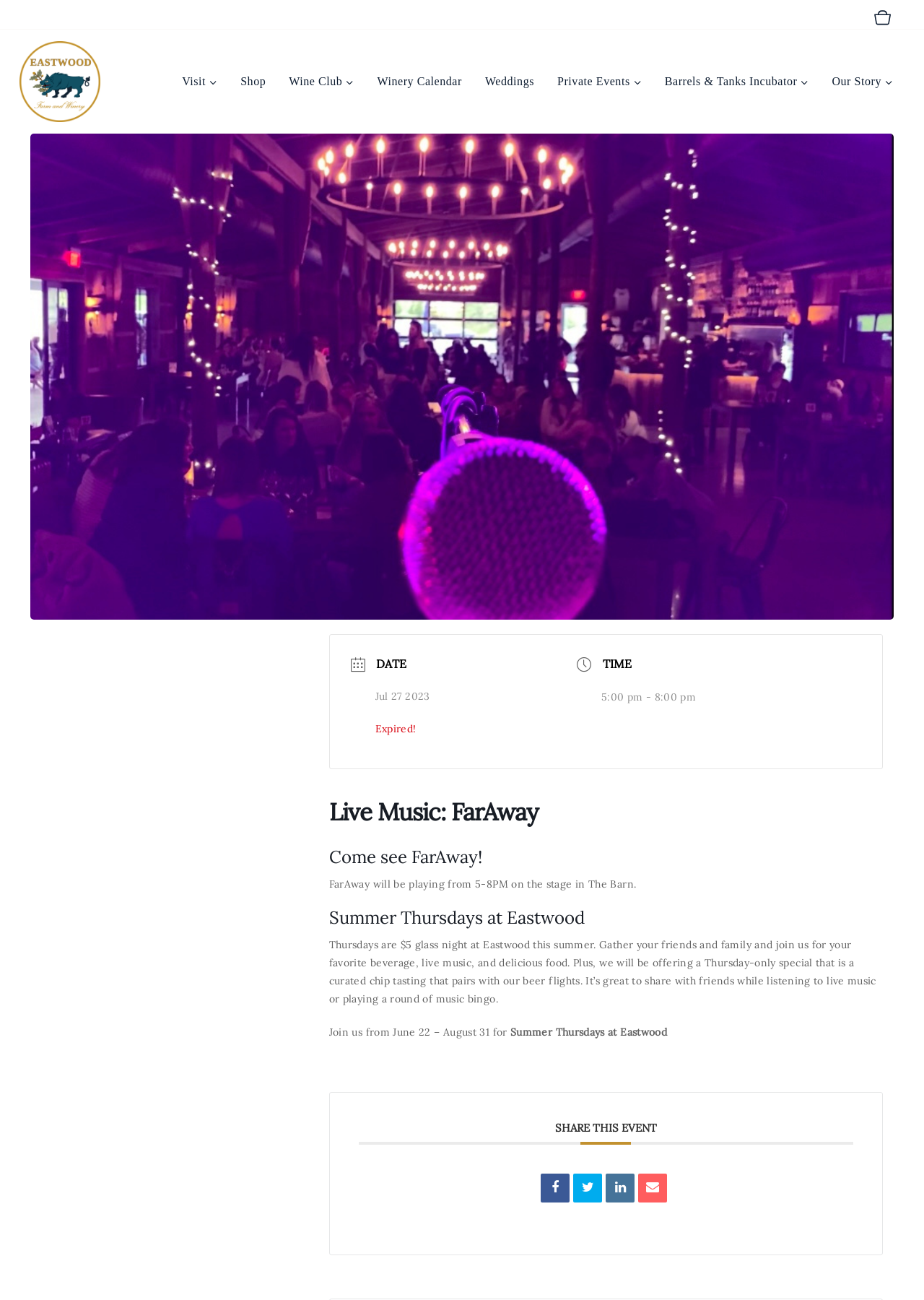Please determine the bounding box of the UI element that matches this description: title="Share on Facebook". The coordinates should be given as (top-left x, top-left y, bottom-right x, bottom-right y), with all values between 0 and 1.

[0.585, 0.903, 0.617, 0.925]